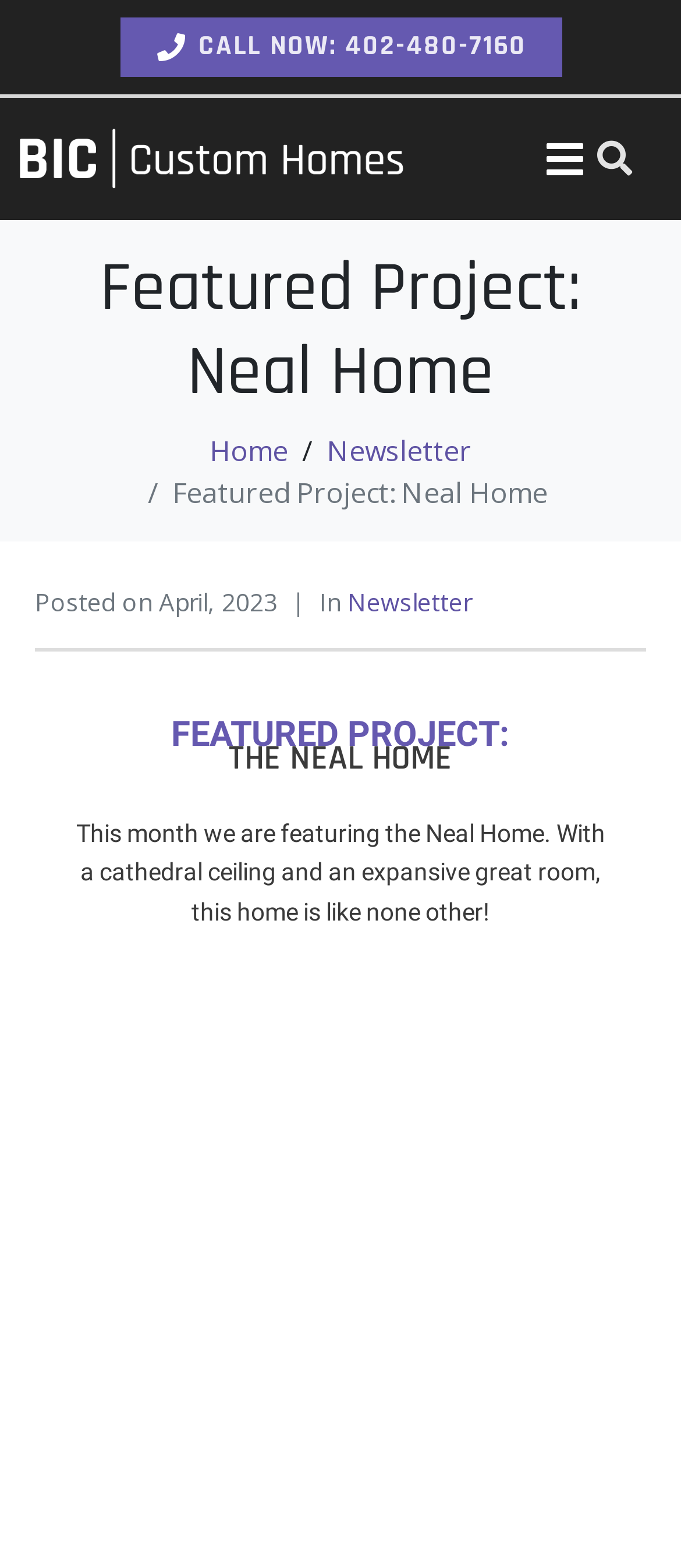Predict the bounding box of the UI element that fits this description: "CALL NOW: 402-480-7160".

[0.227, 0.017, 0.773, 0.043]